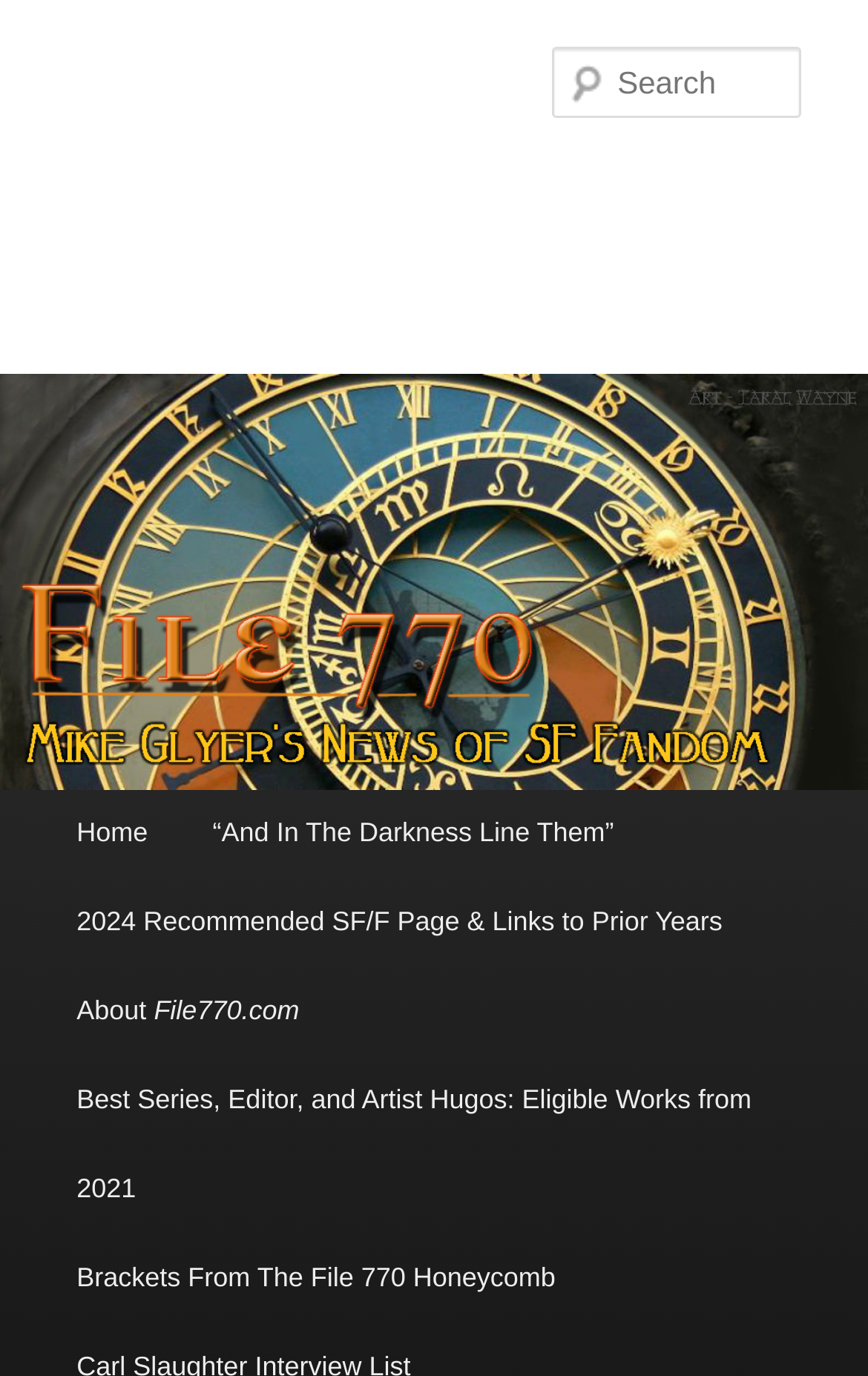Respond with a single word or phrase to the following question: What is the main topic of the webpage?

Book review